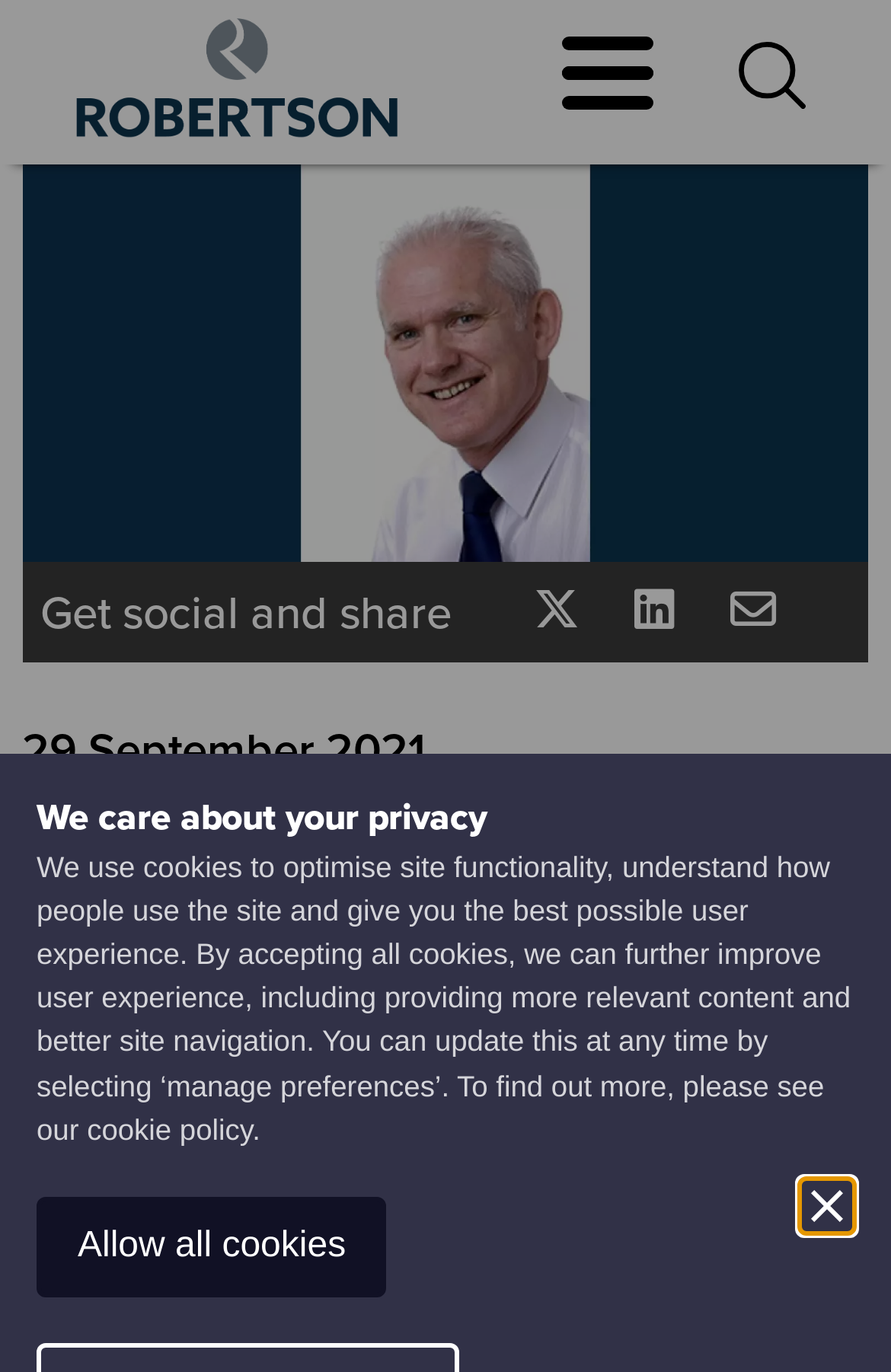Given the element description: "cookie policy", predict the bounding box coordinates of the UI element it refers to, using four float numbers between 0 and 1, i.e., [left, top, right, bottom].

[0.098, 0.81, 0.283, 0.835]